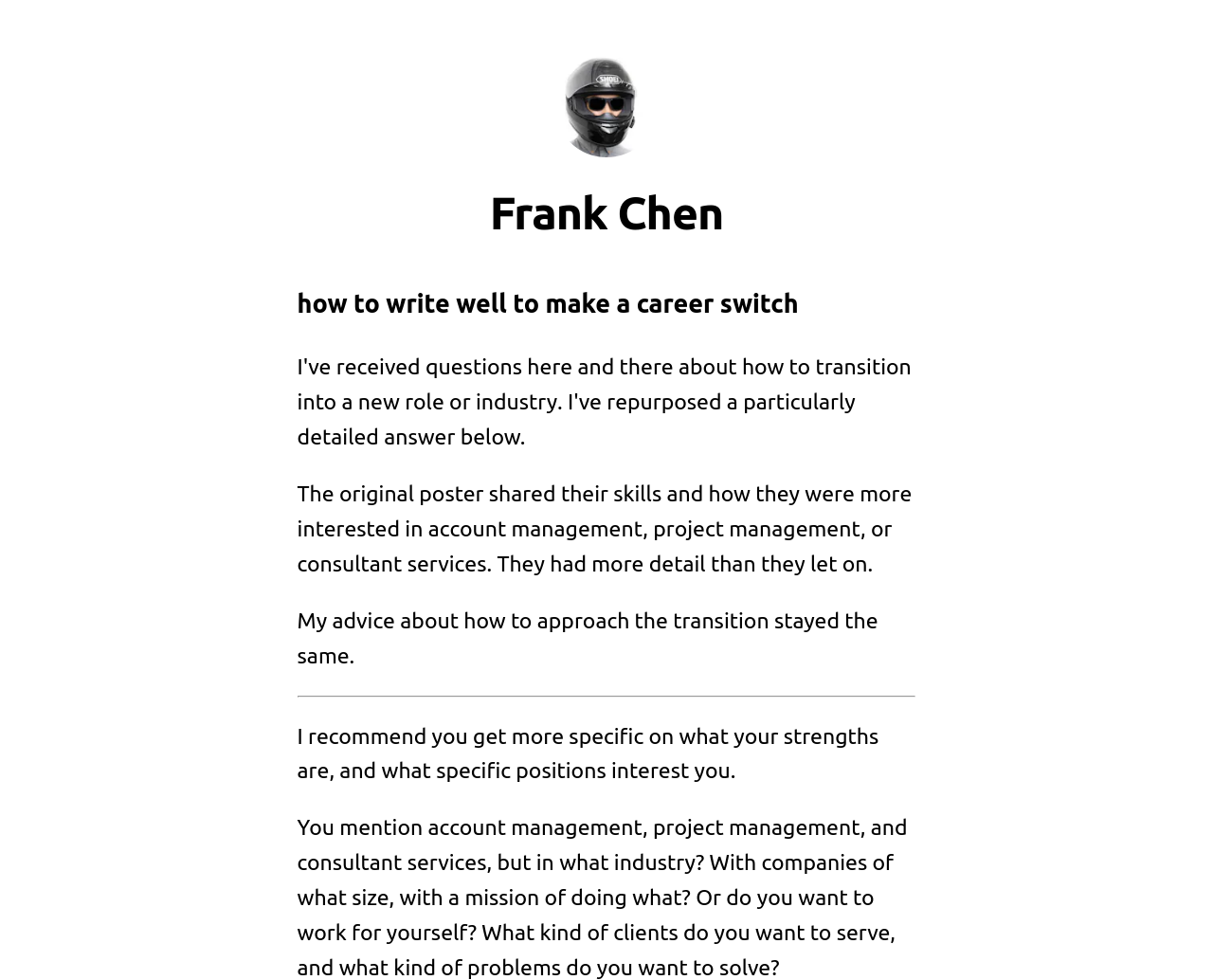Please reply to the following question using a single word or phrase: 
What is the author's advice for career switching?

Get specific on strengths and positions